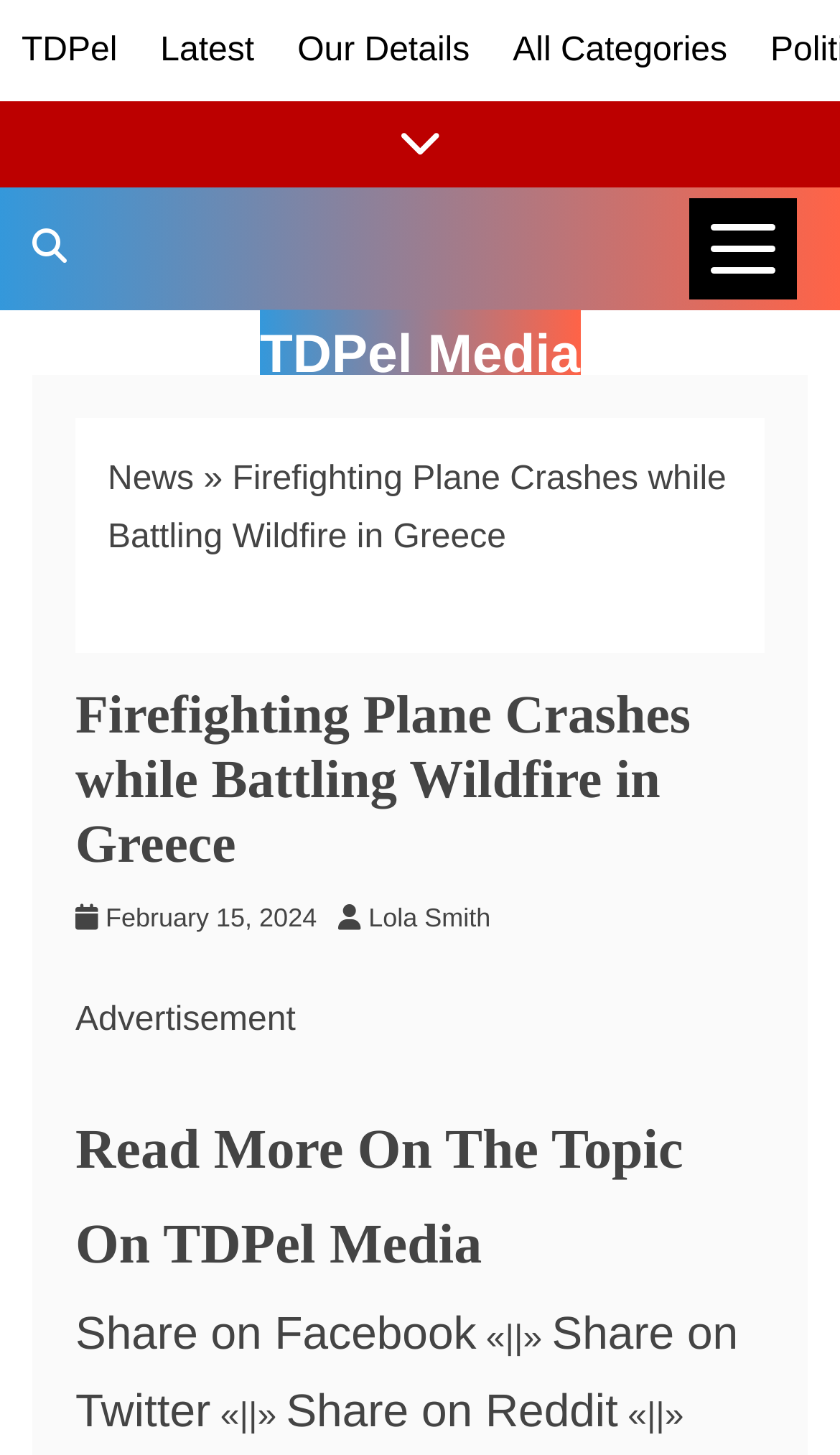Determine the coordinates of the bounding box that should be clicked to complete the instruction: "Search TDPel Media". The coordinates should be represented by four float numbers between 0 and 1: [left, top, right, bottom].

[0.0, 0.129, 0.118, 0.214]